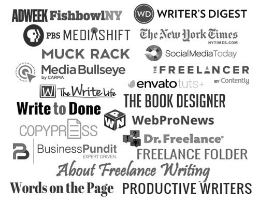Paint a vivid picture with your words by describing the image in detail.

This image showcases a collage of logos from various prominent publications and websites where Jennifer Mattern, owner of All Freelance Writing, has been featured. The included names highlight a range of notable media outlets such as *Adweek Fishbowl NY*, *PBS MediaShift*, *Writer's Digest*, and *The New York Times*. Other significant mentions include *Social Media Today*, *The Freelancer by Contently*, *CopyPress*, *Business Pundit*, and *WebProNews*. This visual representation underscores her contributions and recognition in the freelance writing community, emphasizing her standing as a valued resource among industry professionals.